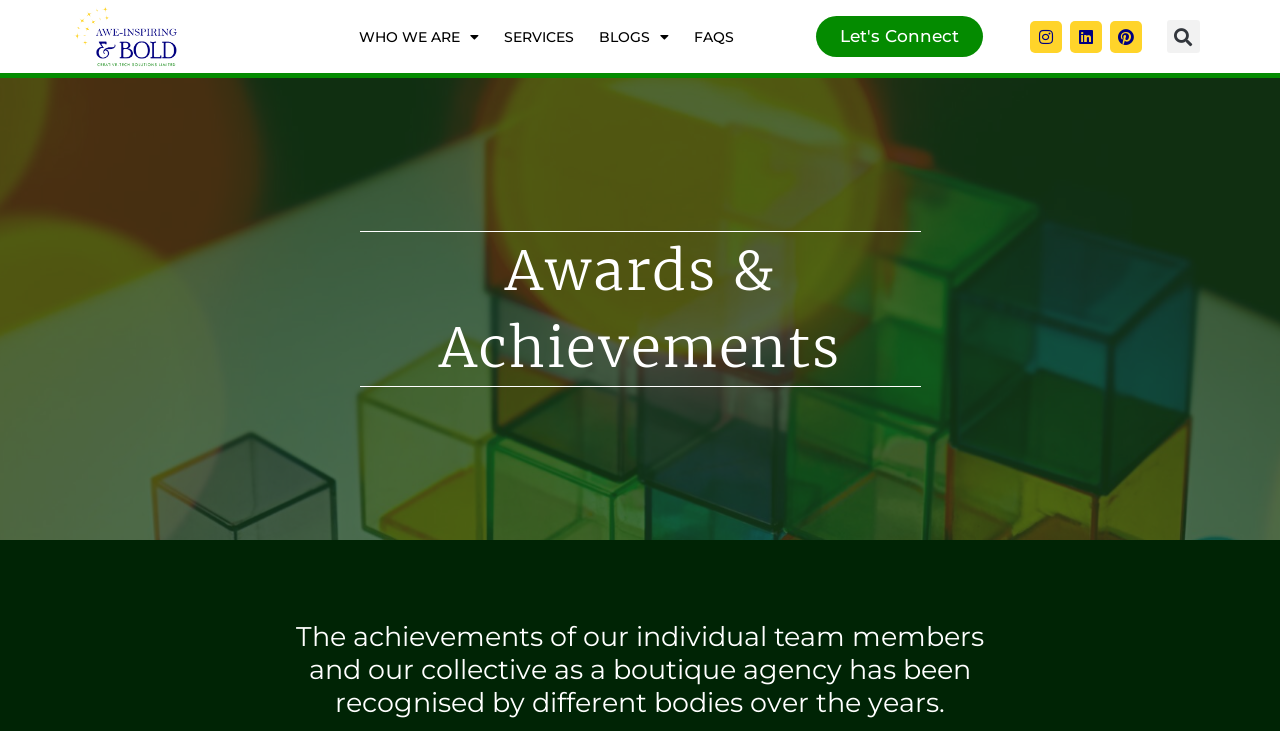Given the element description Who We Are, predict the bounding box coordinates for the UI element in the webpage screenshot. The format should be (top-left x, top-left y, bottom-right x, bottom-right y), and the values should be between 0 and 1.

[0.277, 0.028, 0.378, 0.072]